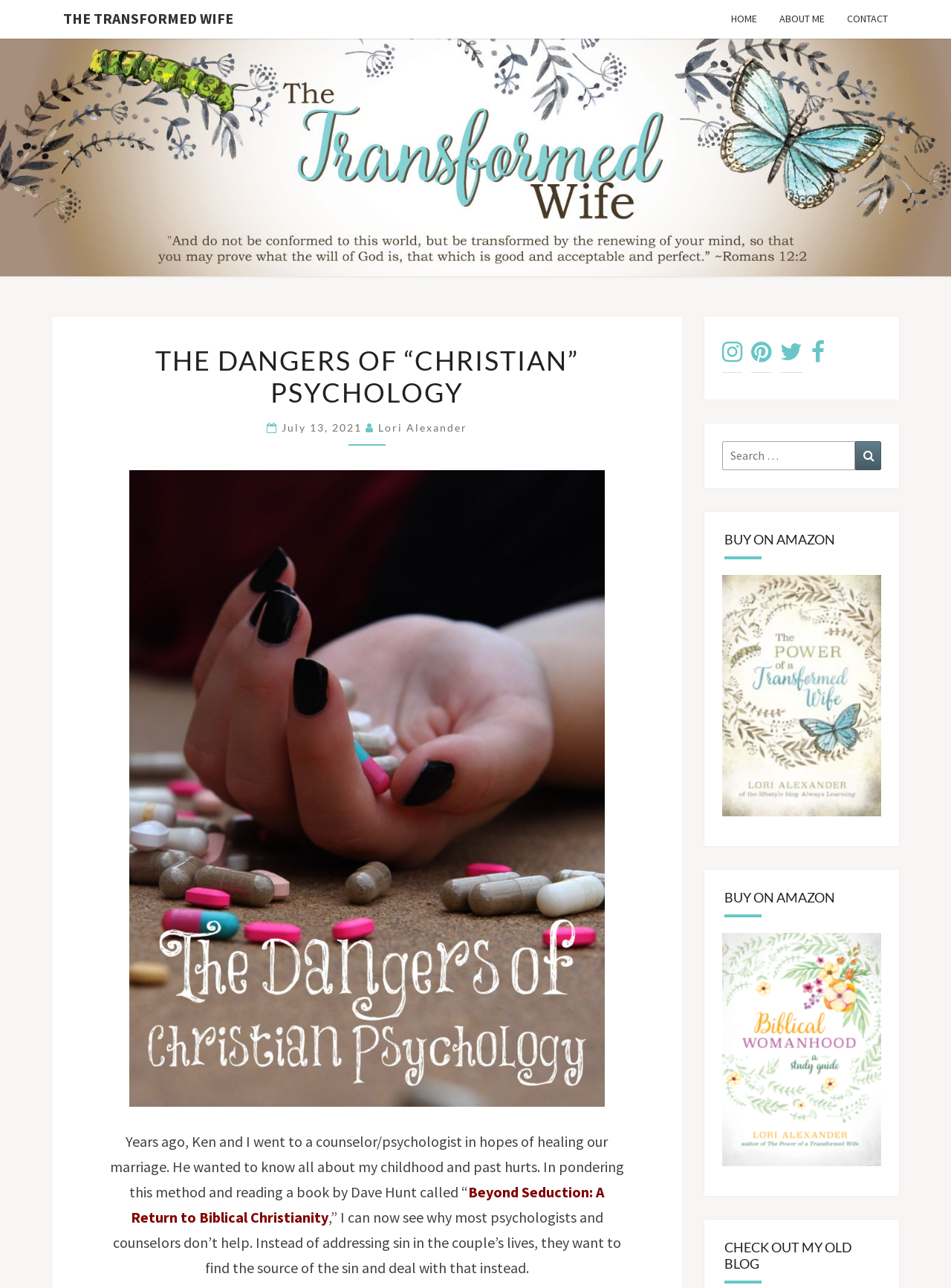Could you highlight the region that needs to be clicked to execute the instruction: "Search for something"?

[0.899, 0.343, 0.927, 0.365]